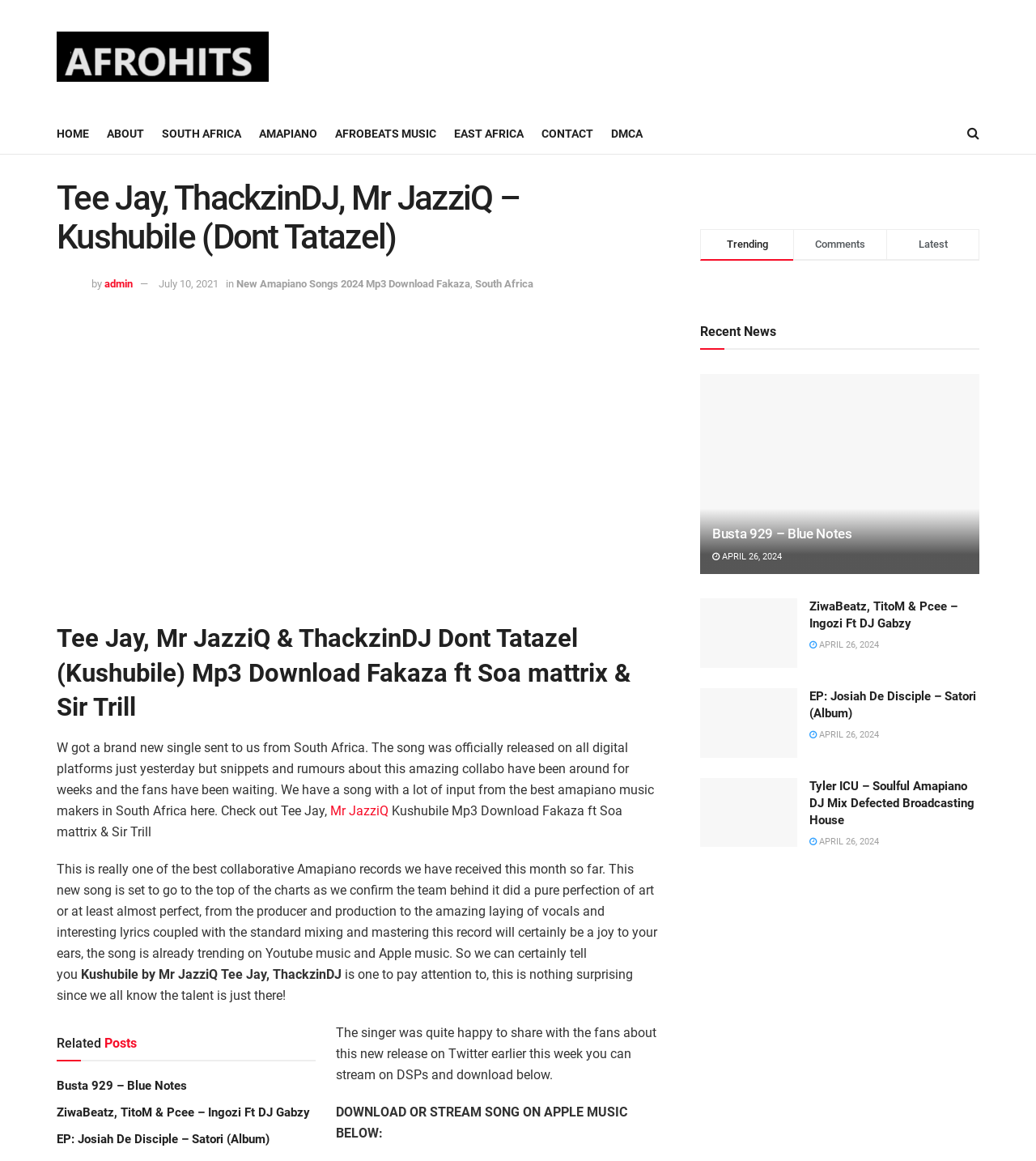With reference to the image, please provide a detailed answer to the following question: Who is the singer mentioned in the text?

The webpage mentions 'Tee Jay' as the singer in the text, specifically in the sentence 'The singer was quite happy to share with the fans about this new release on Twitter earlier this week...'. Therefore, the answer is 'Tee Jay'.